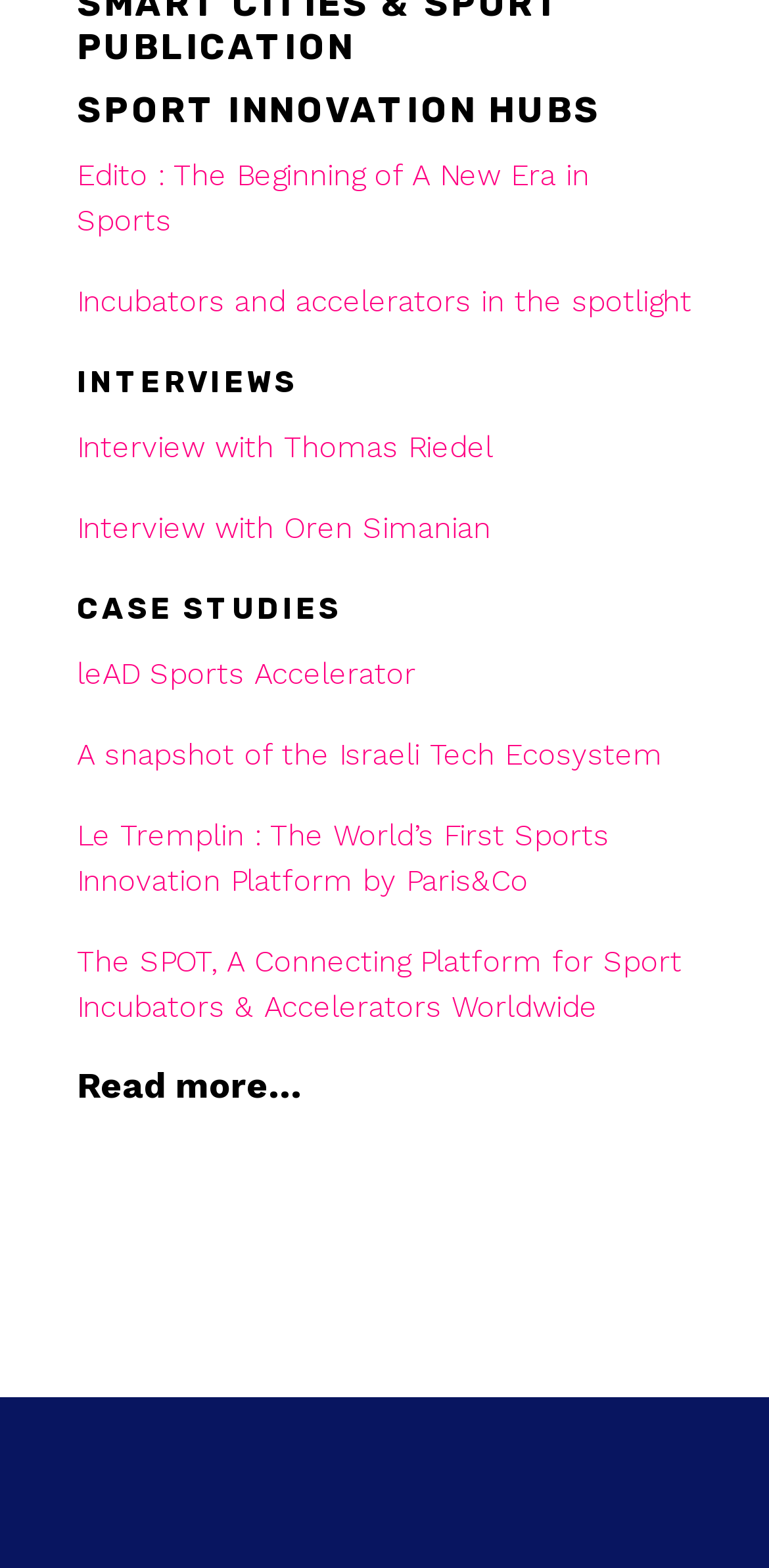Please predict the bounding box coordinates of the element's region where a click is necessary to complete the following instruction: "Explore incubators and accelerators in the spotlight". The coordinates should be represented by four float numbers between 0 and 1, i.e., [left, top, right, bottom].

[0.1, 0.181, 0.9, 0.204]